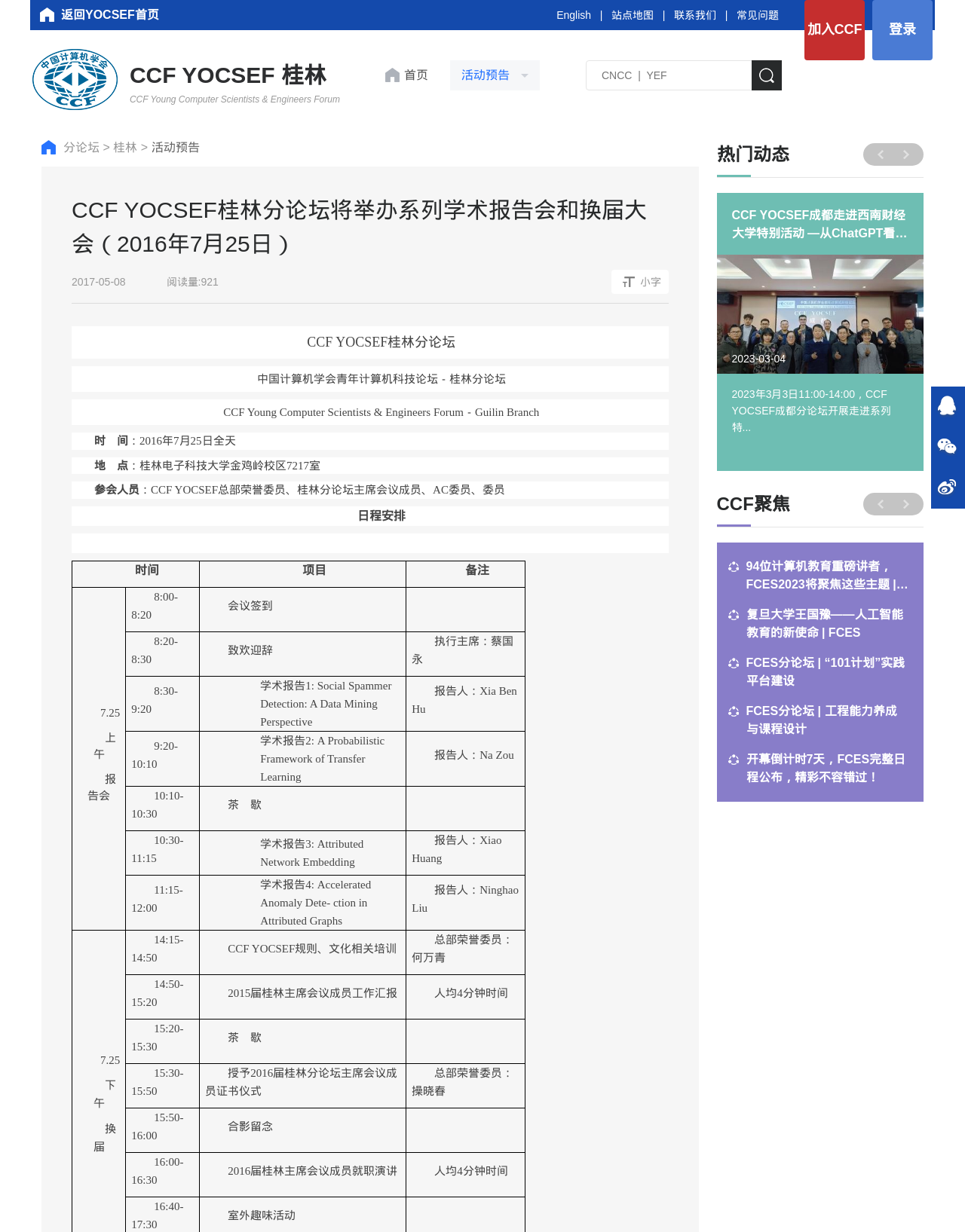Bounding box coordinates should be in the format (top-left x, top-left y, bottom-right x, bottom-right y) and all values should be floating point numbers between 0 and 1. Determine the bounding box coordinate for the UI element described as: SEO Liverpool

None